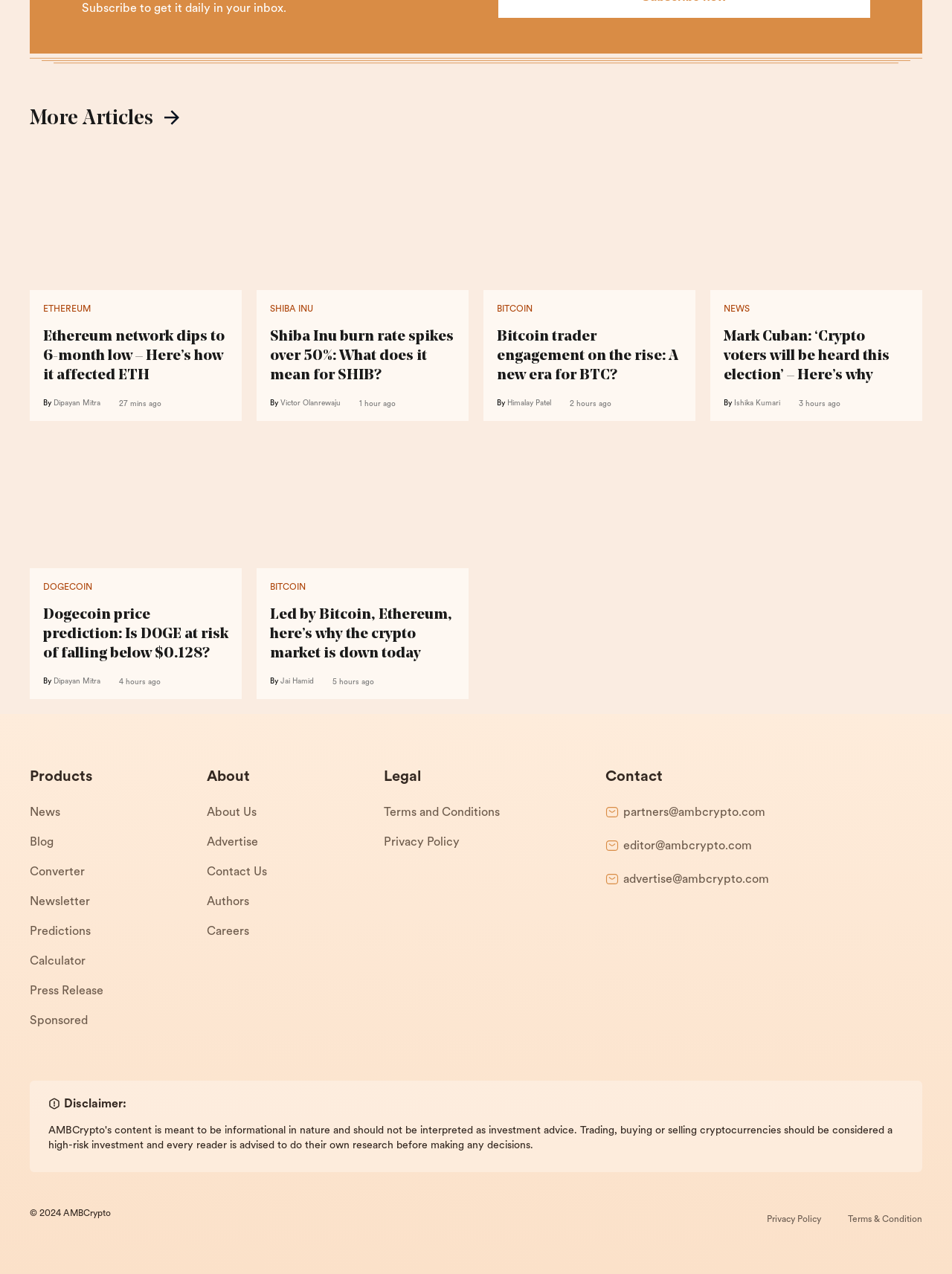What type of content is featured on this webpage?
Please provide a single word or phrase as your answer based on the screenshot.

Cryptocurrency news